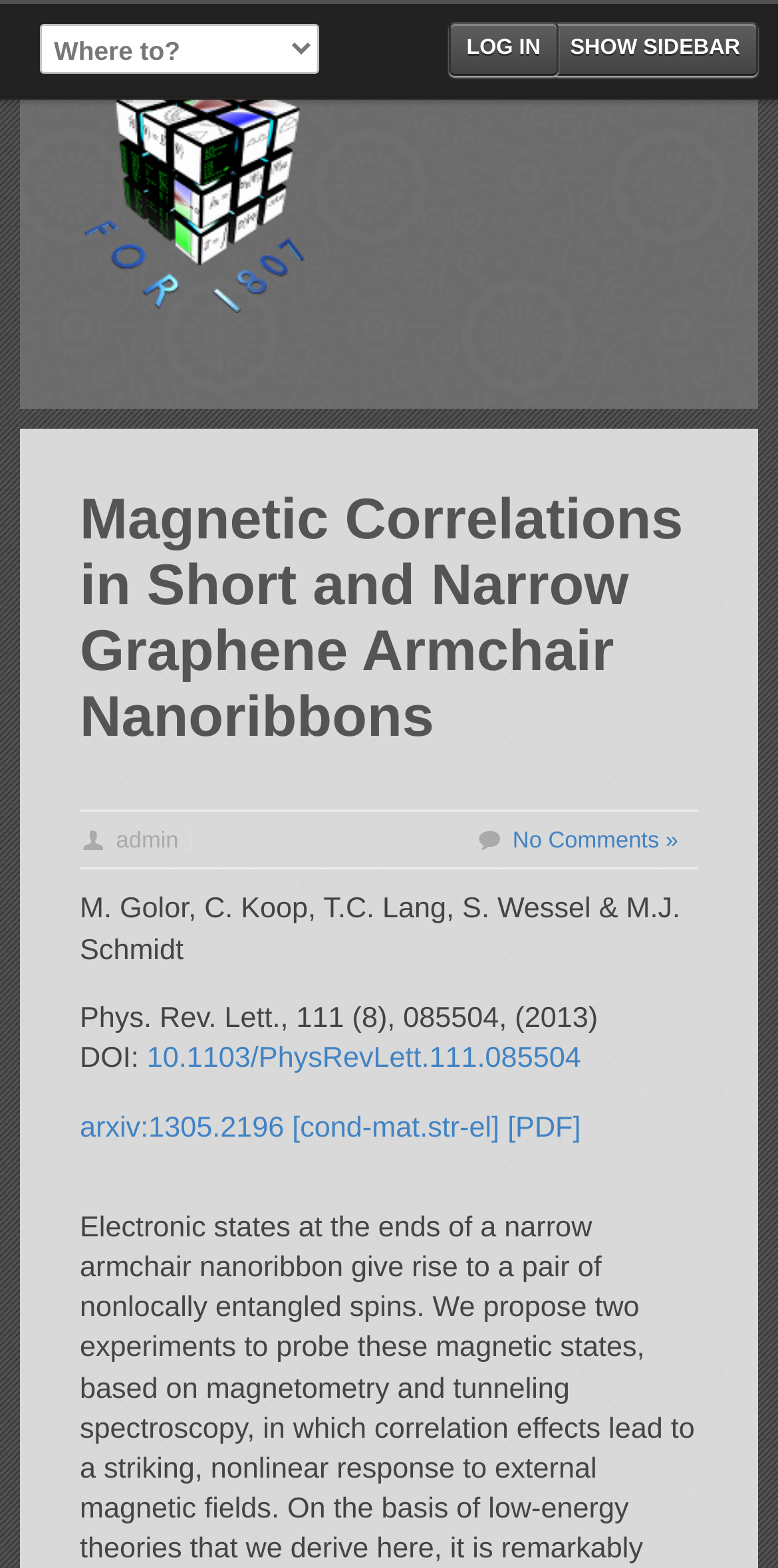Identify the title of the webpage and provide its text content.

Magnetic Correlations in Short and Narrow Graphene Armchair Nanoribbons